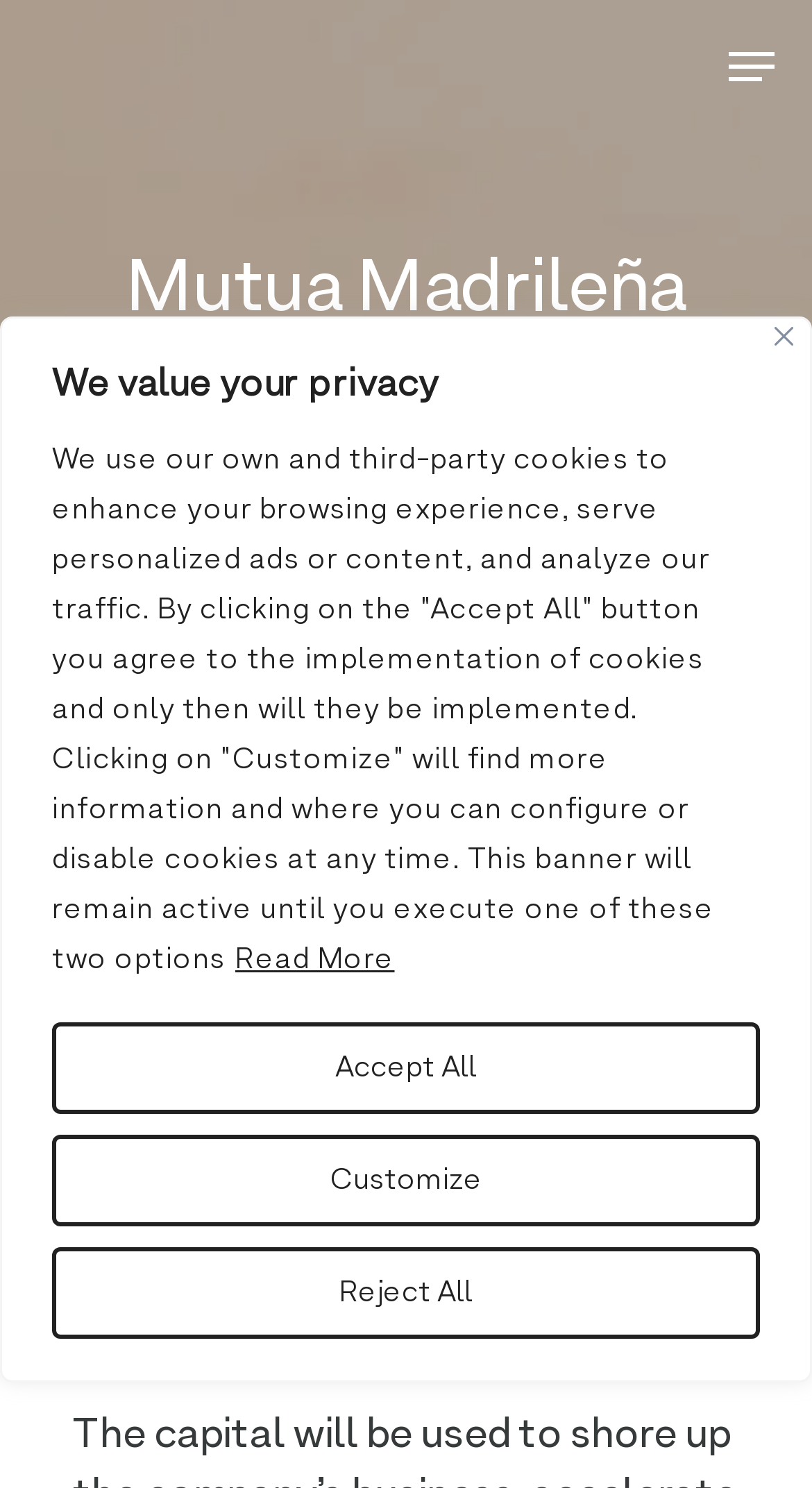Provide a one-word or short-phrase answer to the question:
What is the date of the financing round?

11/04/2019